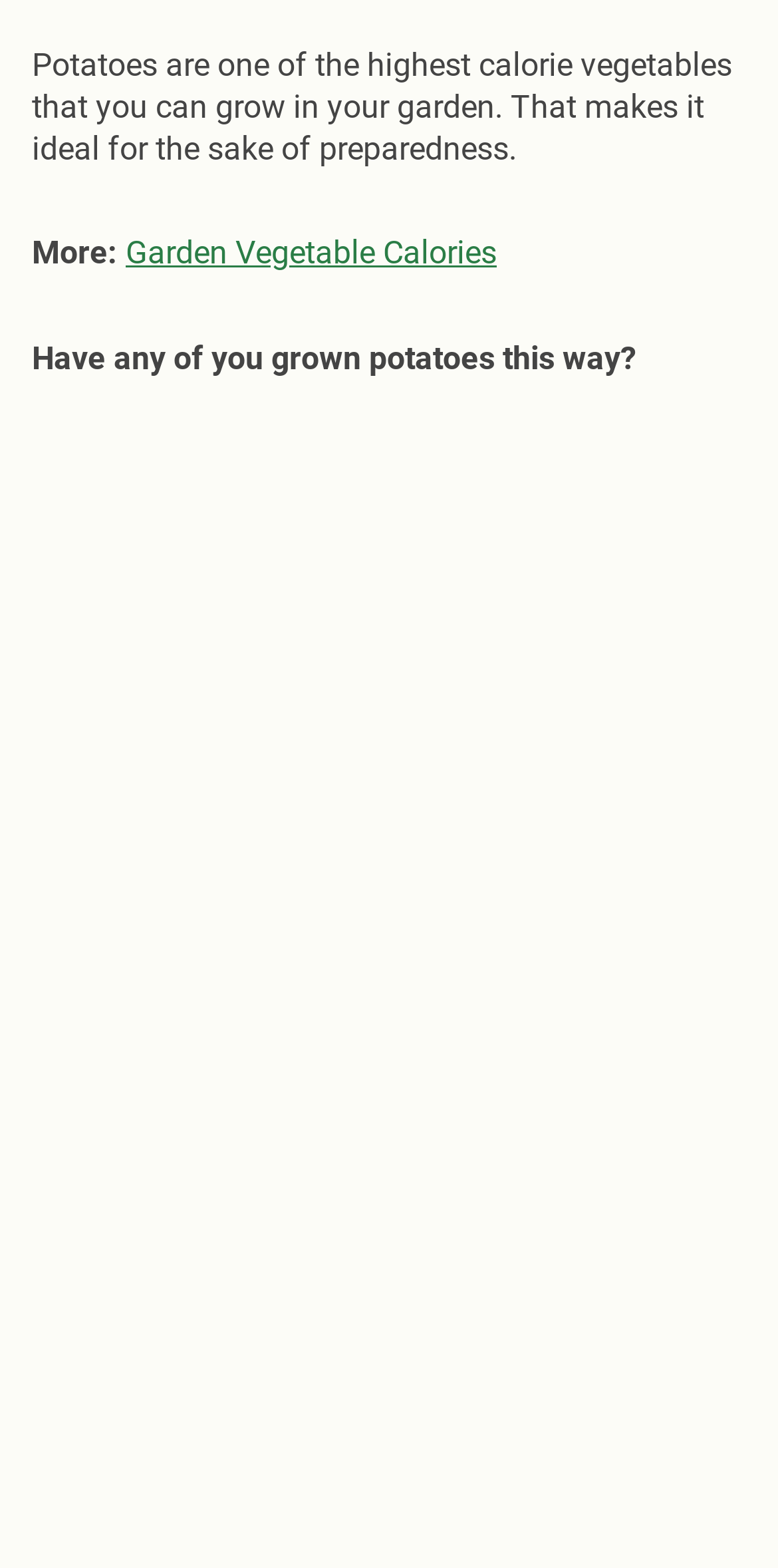What is the link related to in the first figure?
Please utilize the information in the image to give a detailed response to the question.

The first figure contains a link with the text 'Golden Eagle Coins gold and silver online' which suggests that the link is related to Golden Eagle Coins.